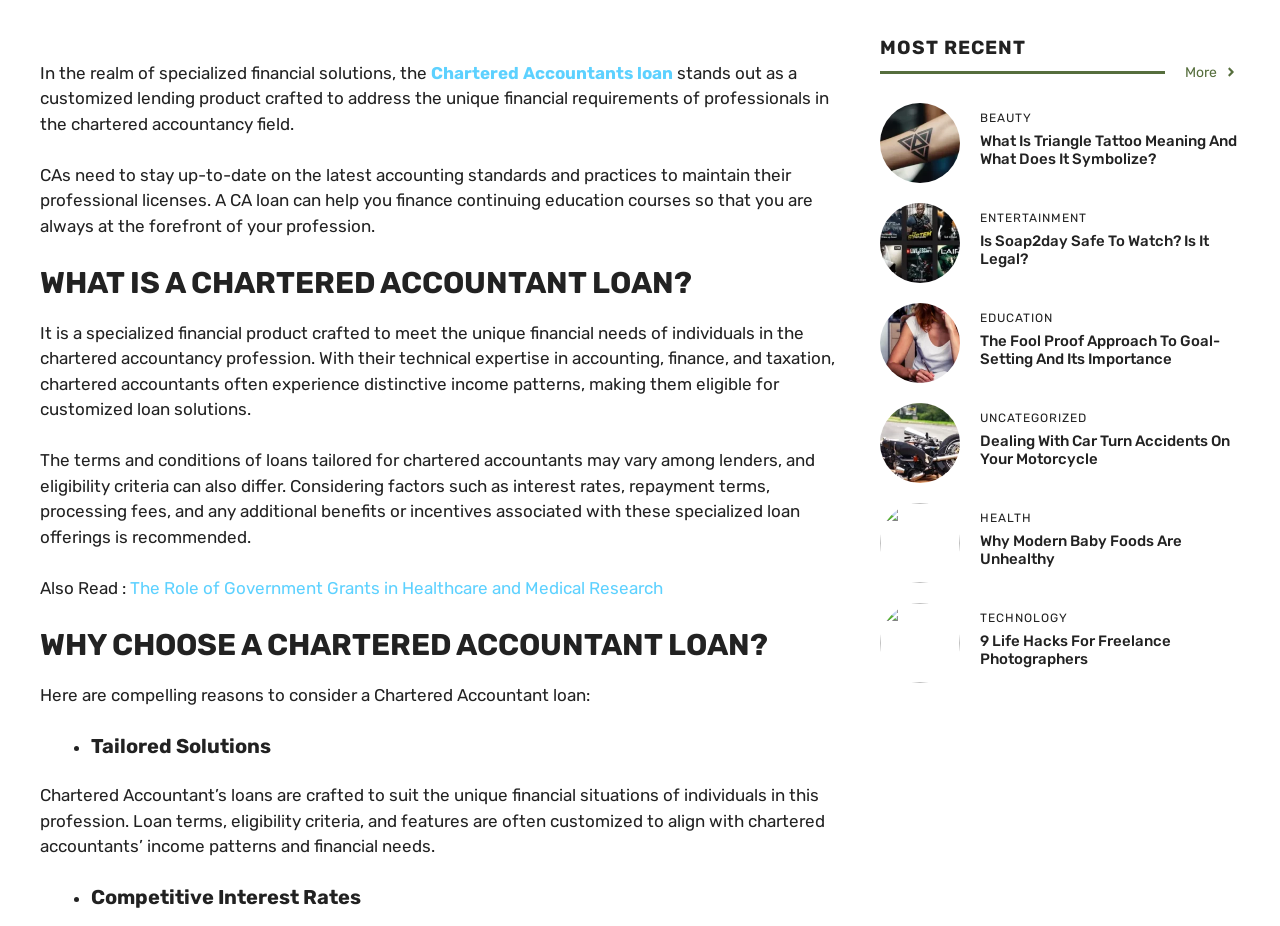Given the element description, predict the bounding box coordinates in the format (top-left x, top-left y, bottom-right x, bottom-right y), using floating point numbers between 0 and 1: What is Installatron Server?

None